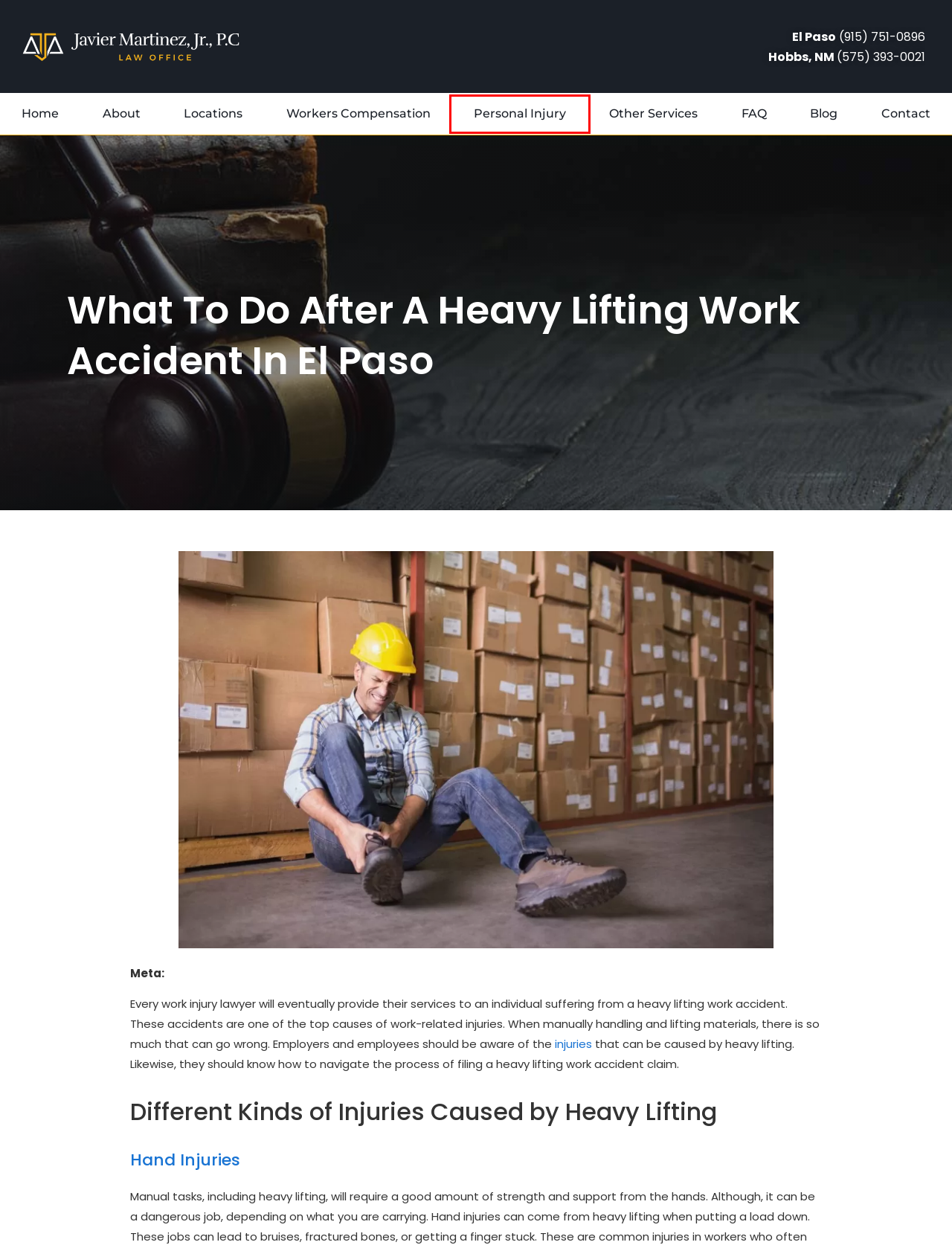You are provided with a screenshot of a webpage where a red rectangle bounding box surrounds an element. Choose the description that best matches the new webpage after clicking the element in the red bounding box. Here are the choices:
A. Personal Injury and Workers Compensation Lawyer | Law Office of Javier Martinez
B. Personal Injury Lawyer in El Paso | The Law Office of Javier Martinez
C. Workers Compensation Lawyer | Law Office of Javier Martinez
D. Contact Us | El Paso, TX and Hobbs, NM | The Law Office of Javier Martinez, Jr.
E. Common Types of On The Job Injuries | Work Injury Lawyer
F. Workers Comp & Personal Injury Lawyer | El Paso, Albuquerque, Hobbs & Santa Fe
G. El Paso SEO & Digital Marketing Company | AGI Marketing
H. Our Personal Injury & Workers Comp Blog Page | Javier Martinez Jr.

B